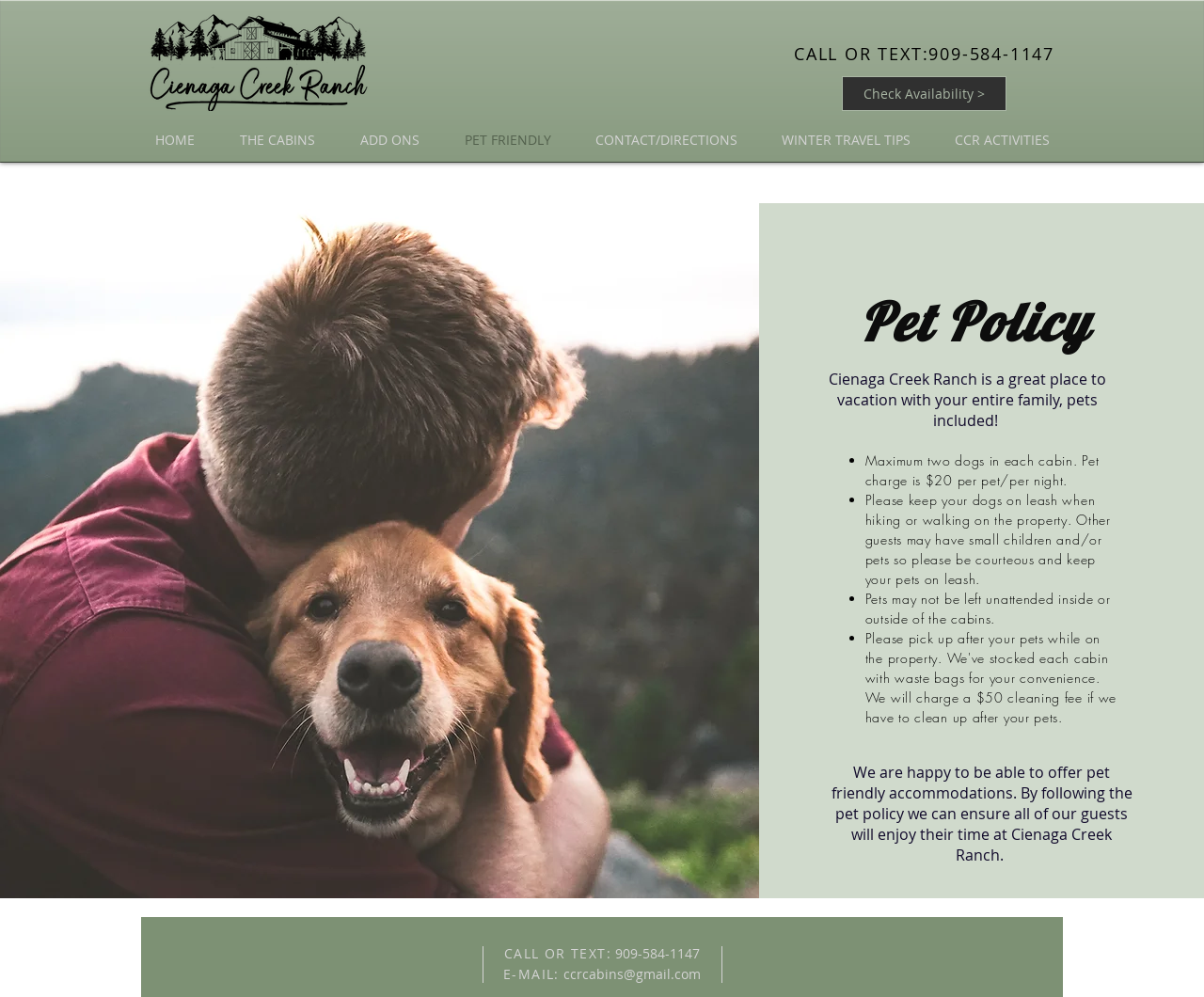Please specify the bounding box coordinates of the clickable region to carry out the following instruction: "Click the 'ccrcabins@gmail.com' email link". The coordinates should be four float numbers between 0 and 1, in the format [left, top, right, bottom].

[0.468, 0.968, 0.582, 0.986]